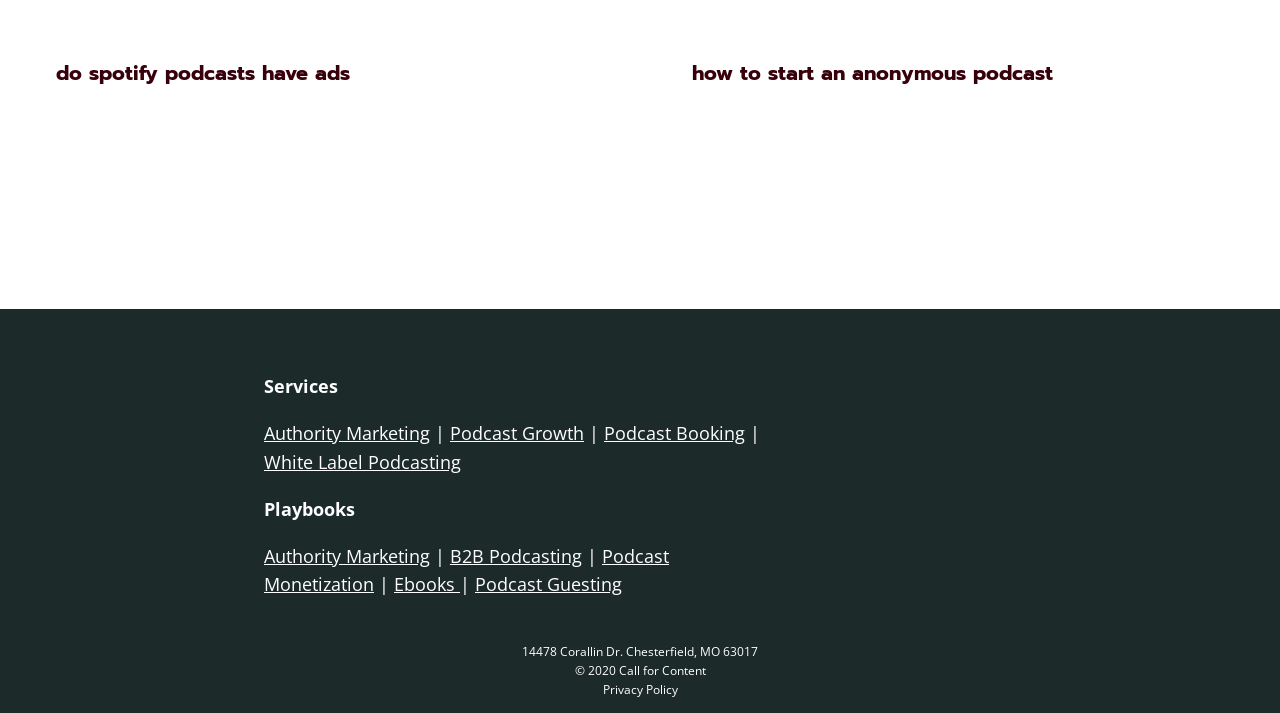Highlight the bounding box coordinates of the region I should click on to meet the following instruction: "click on 'Podcast Growth'".

[0.352, 0.591, 0.456, 0.624]